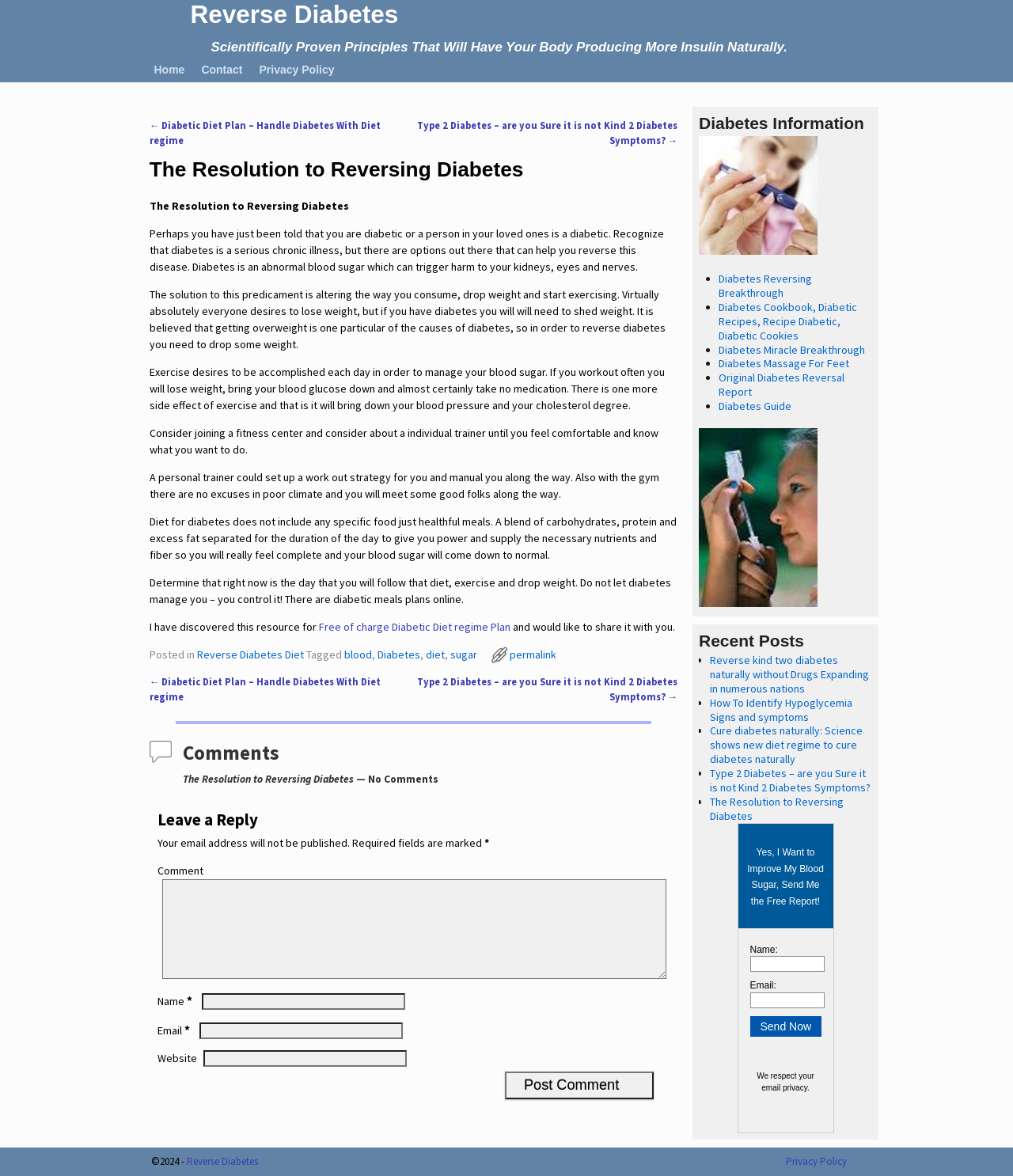Extract the bounding box for the UI element that matches this description: "Privacy Policy".

[0.76, 0.982, 0.851, 0.994]